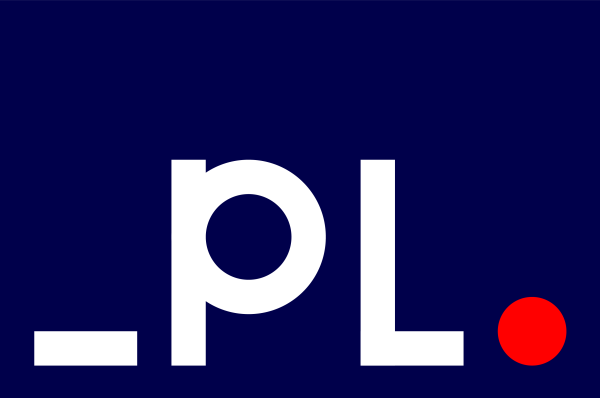What does the circular element in the logo symbolize? Observe the screenshot and provide a one-word or short phrase answer.

vibrancy and attention